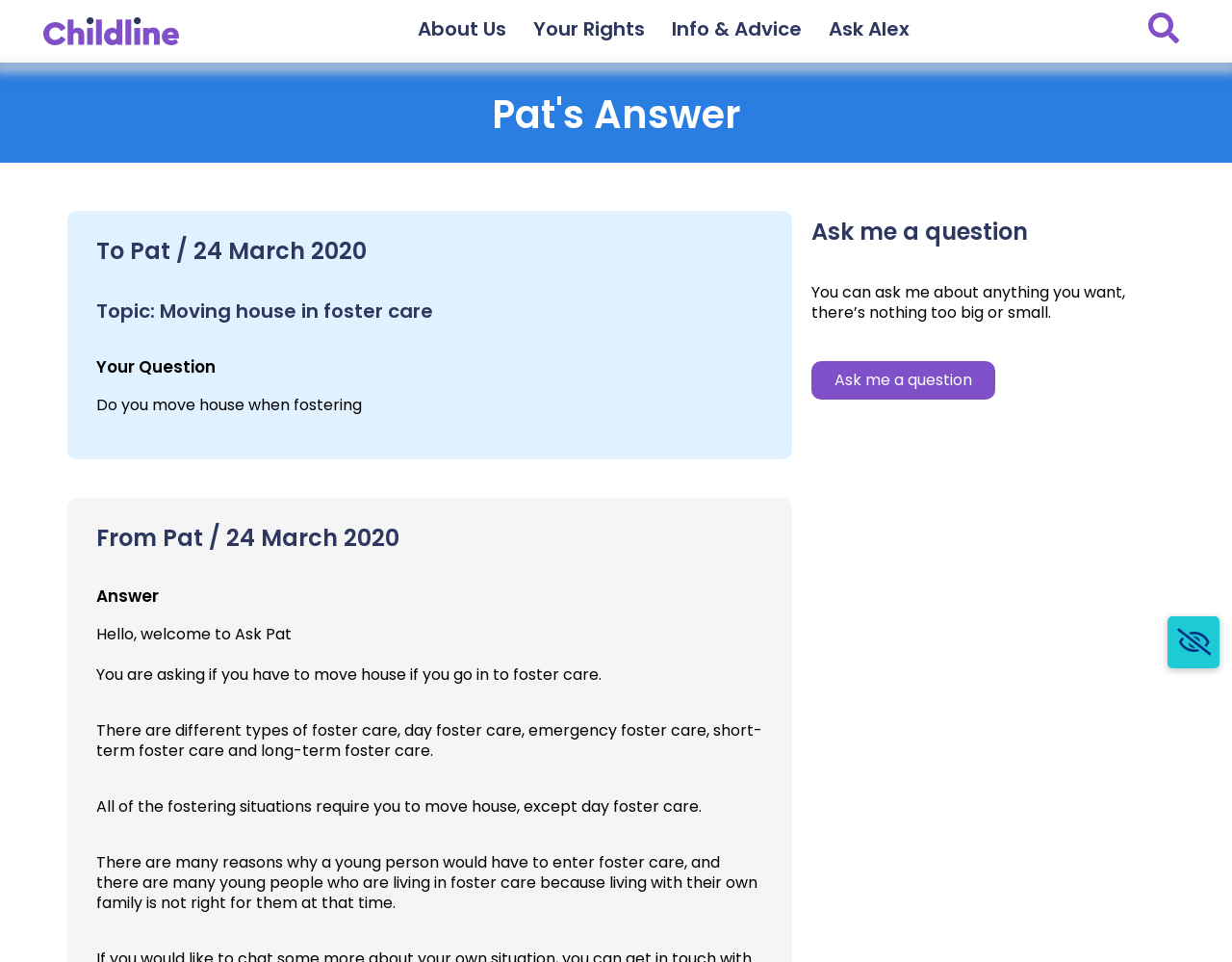What type of foster care does not require moving house?
Give a thorough and detailed response to the question.

I found the answer in the StaticText element 'There are different types of foster care, day foster care, emergency foster care, short-term foster care and long-term foster care.' located at [0.078, 0.748, 0.619, 0.792] and the subsequent text 'All of the fostering situations require you to move house, except day foster care.' located at [0.078, 0.827, 0.57, 0.85].